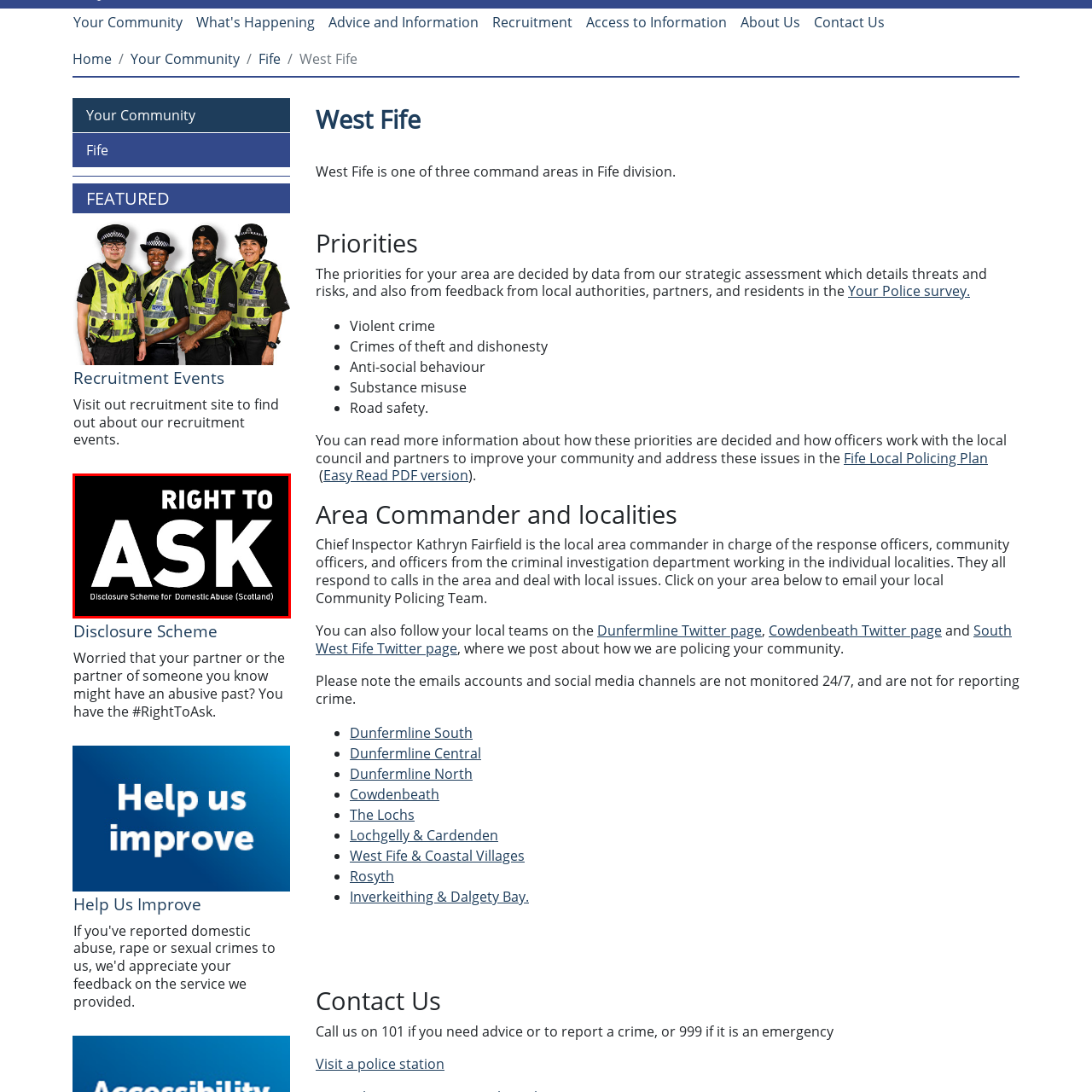Elaborate on the image enclosed by the red box with a detailed description.

The image conveys the message "RIGHT TO ASK," prominently displayed in bold white letters against a black background. Beneath this striking text is the subtitle, "Disclosure Scheme for Domestic Abuse (Scotland)," which explains the context and purpose of the initiative. This scheme empowers individuals to inquire about the background of a partner or potential partner who may have an abusive past, promoting safety and awareness in domestic relationships. The design emphasizes the importance of open dialogue and proactive measures in addressing domestic abuse, reflecting a commitment to community welfare and protective resources in Scotland.